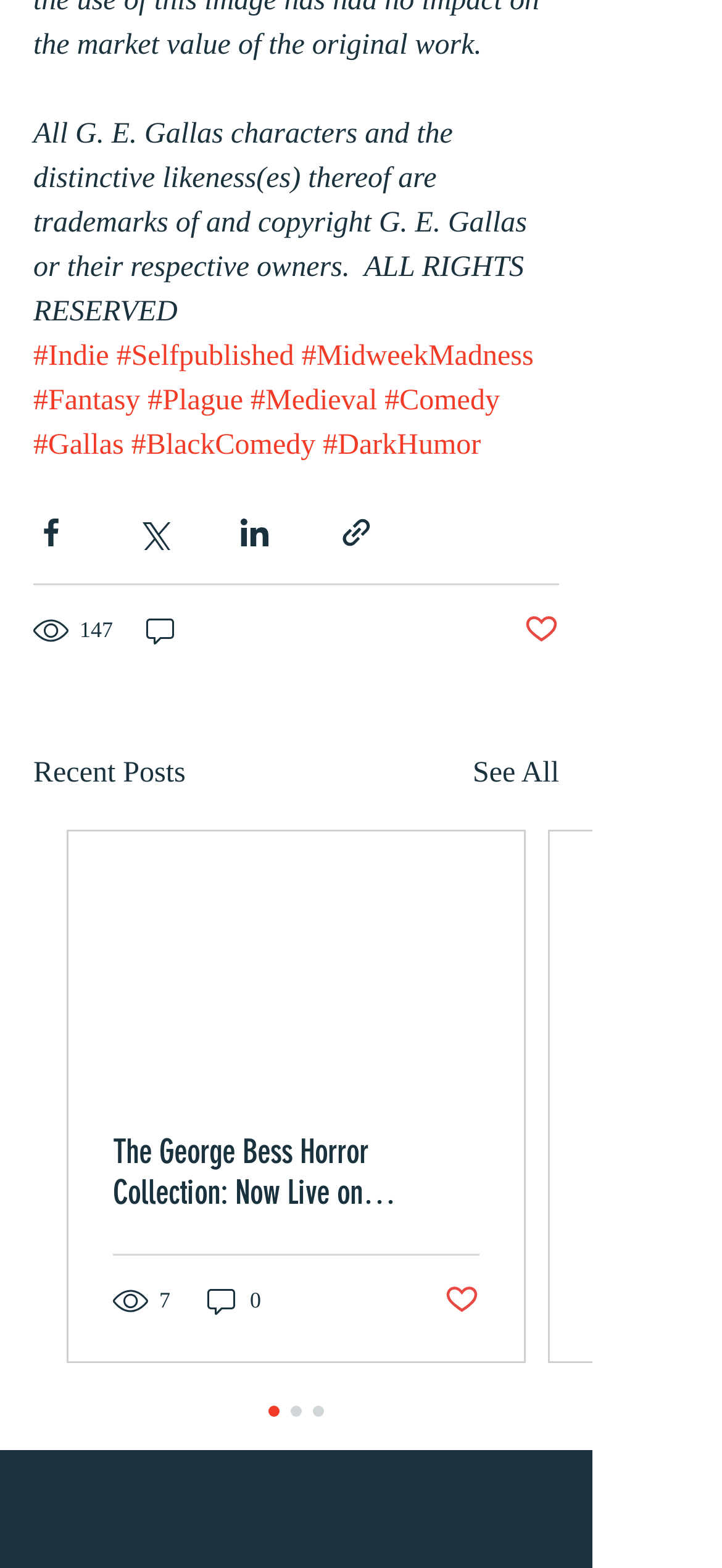What is the title of the recent post?
Answer the question with detailed information derived from the image.

The title of the recent post is 'The George Bess Horror Collection: Now Live on Kickstarter' as indicated by the link within the 'Recent Posts' section.